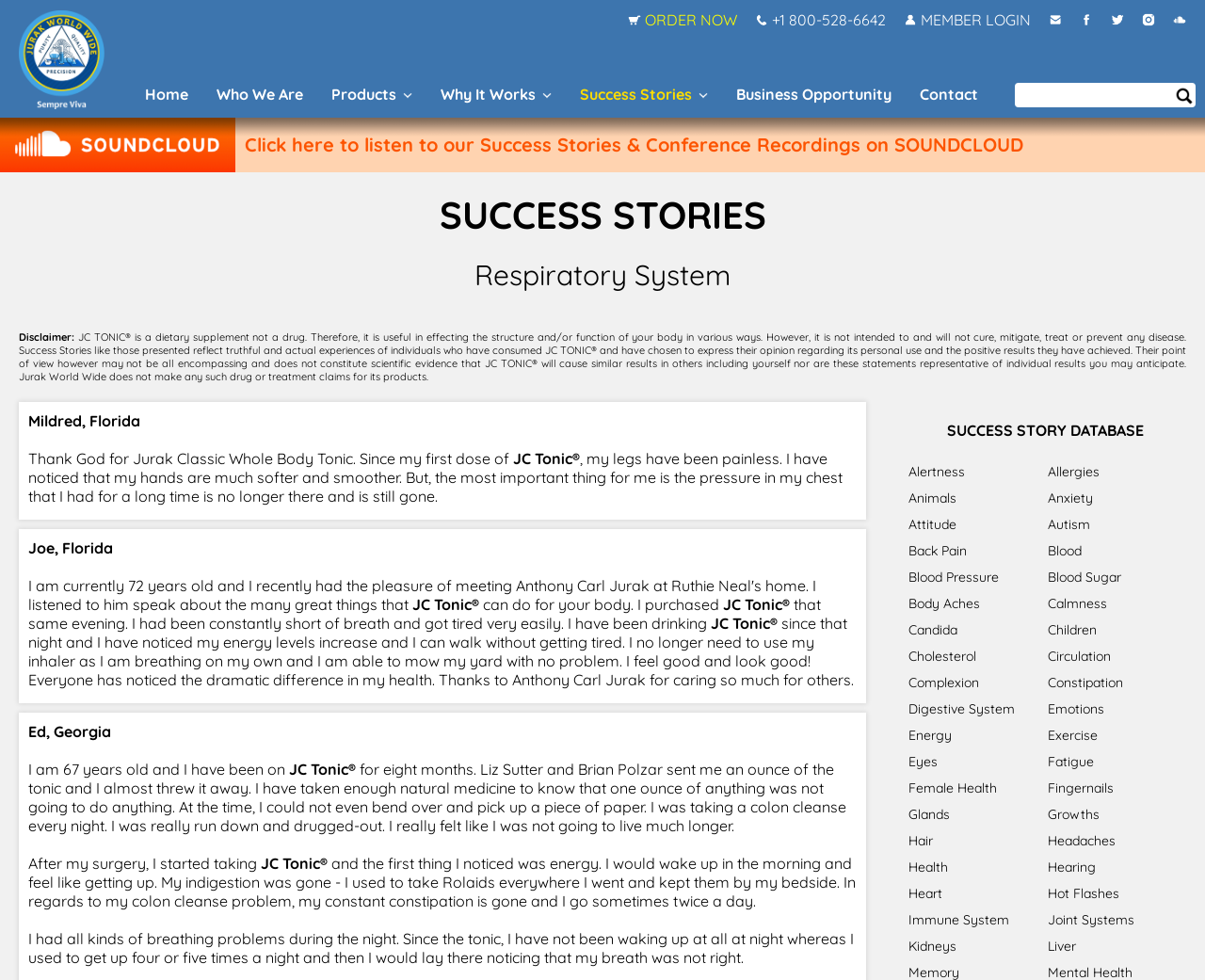What is the name of the social media platform mentioned on this webpage?
Kindly offer a detailed explanation using the data available in the image.

The social media platform mentioned on this webpage is Soundcloud, which is mentioned in a table cell with an image of the Soundcloud logo. This implies that JC TONIC has a presence on Soundcloud.